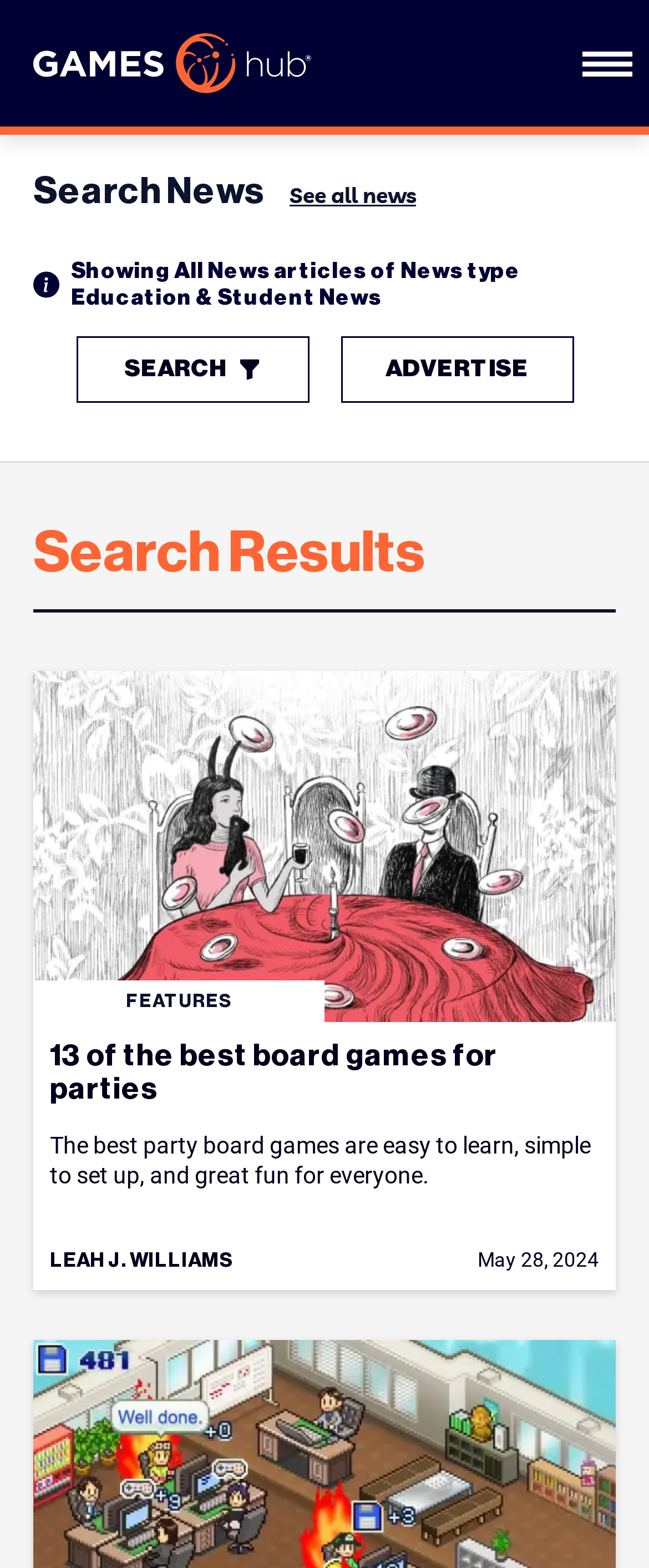Determine the bounding box for the described HTML element: "SearchSearch Icon". Ensure the coordinates are four float numbers between 0 and 1 in the format [left, top, right, bottom].

[0.117, 0.214, 0.476, 0.257]